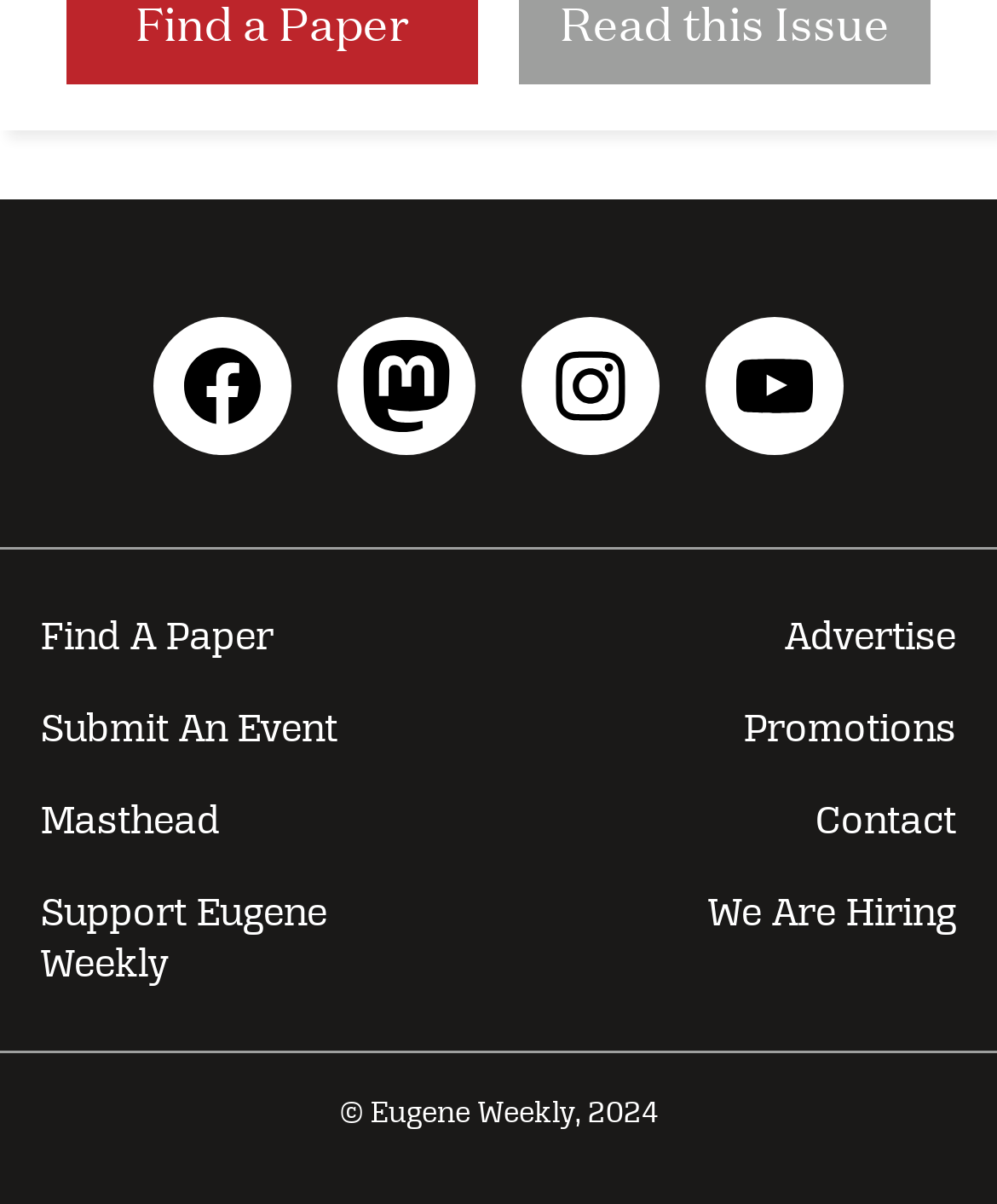What is the purpose of the 'Find A Paper' link?
Provide a fully detailed and comprehensive answer to the question.

Based on the context of the webpage, I infer that the 'Find A Paper' link is intended to help users locate a physical copy of the Eugene Weekly newspaper.